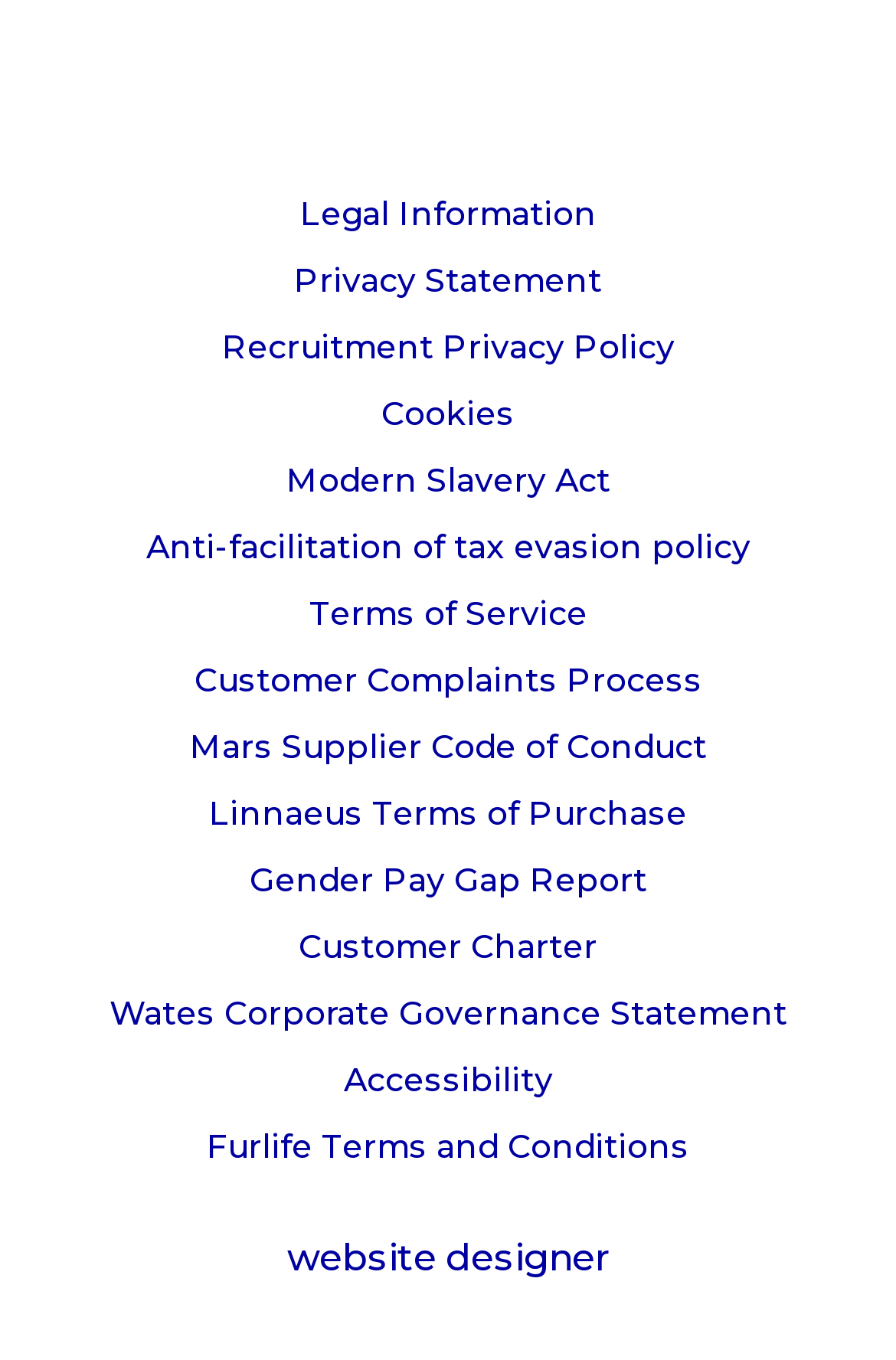Please indicate the bounding box coordinates of the element's region to be clicked to achieve the instruction: "Learn about Recruitment Privacy Policy". Provide the coordinates as four float numbers between 0 and 1, i.e., [left, top, right, bottom].

[0.247, 0.239, 0.753, 0.27]